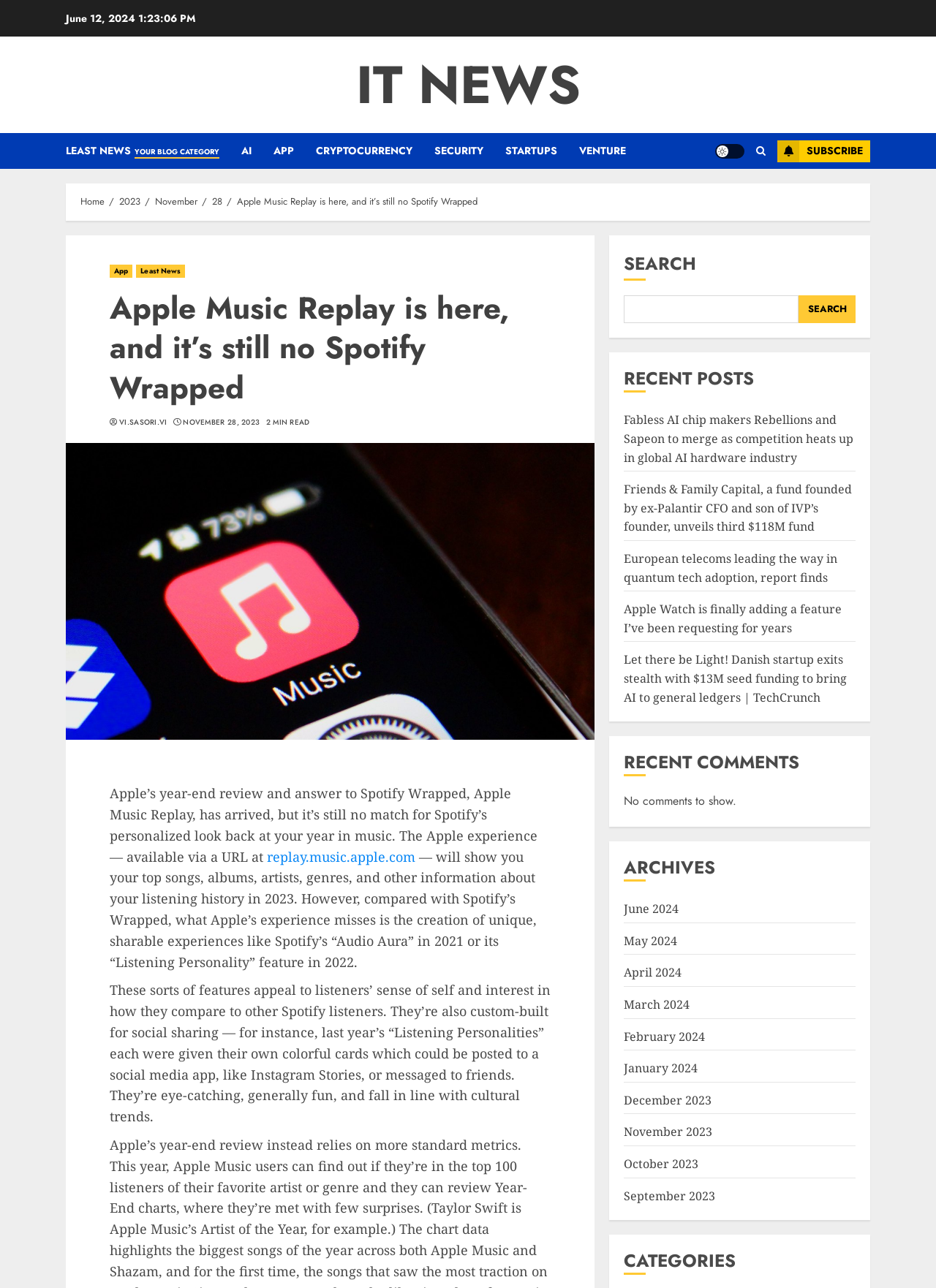Pinpoint the bounding box coordinates of the clickable element needed to complete the instruction: "Search for something". The coordinates should be provided as four float numbers between 0 and 1: [left, top, right, bottom].

[0.667, 0.229, 0.853, 0.251]